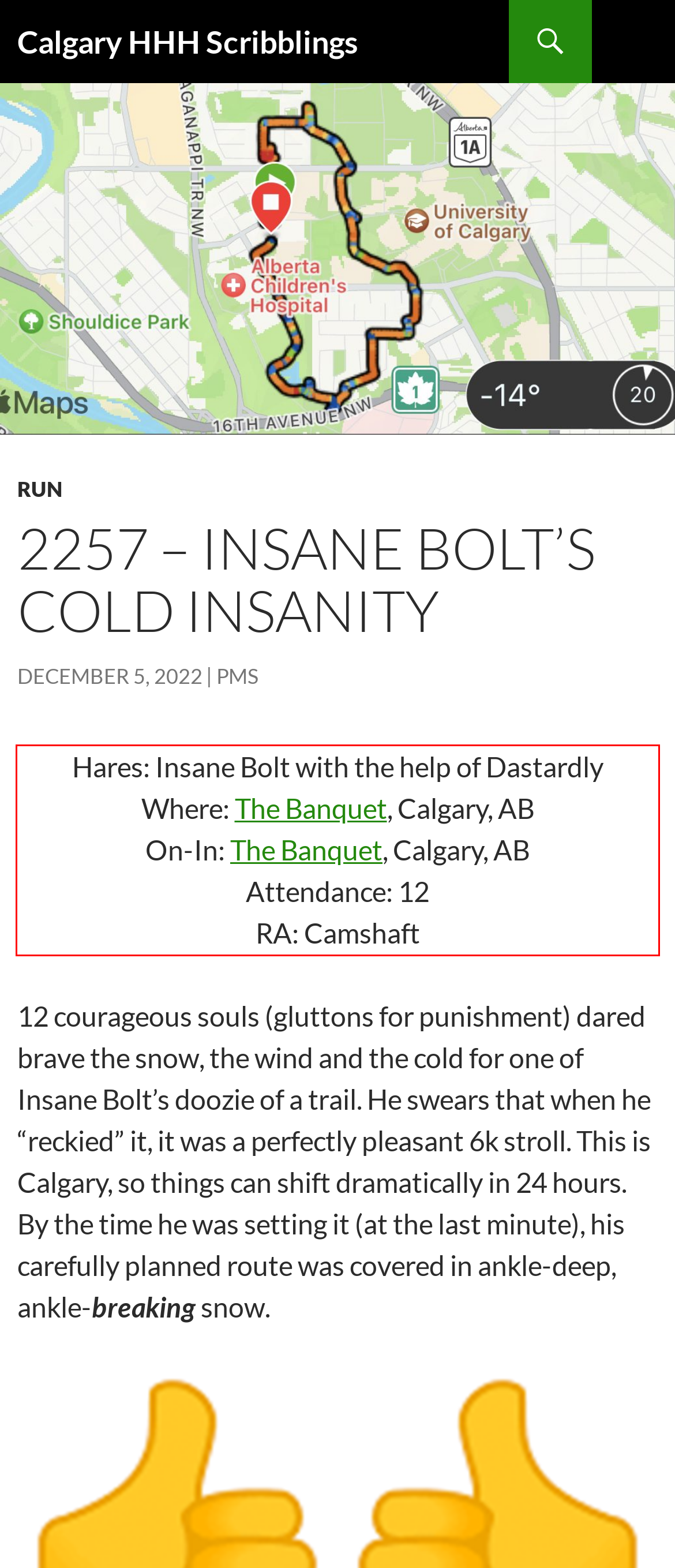Within the provided webpage screenshot, find the red rectangle bounding box and perform OCR to obtain the text content.

Hares: Insane Bolt with the help of Dastardly Where: The Banquet, Calgary, AB On-In: The Banquet, Calgary, AB Attendance: 12 RA: Camshaft